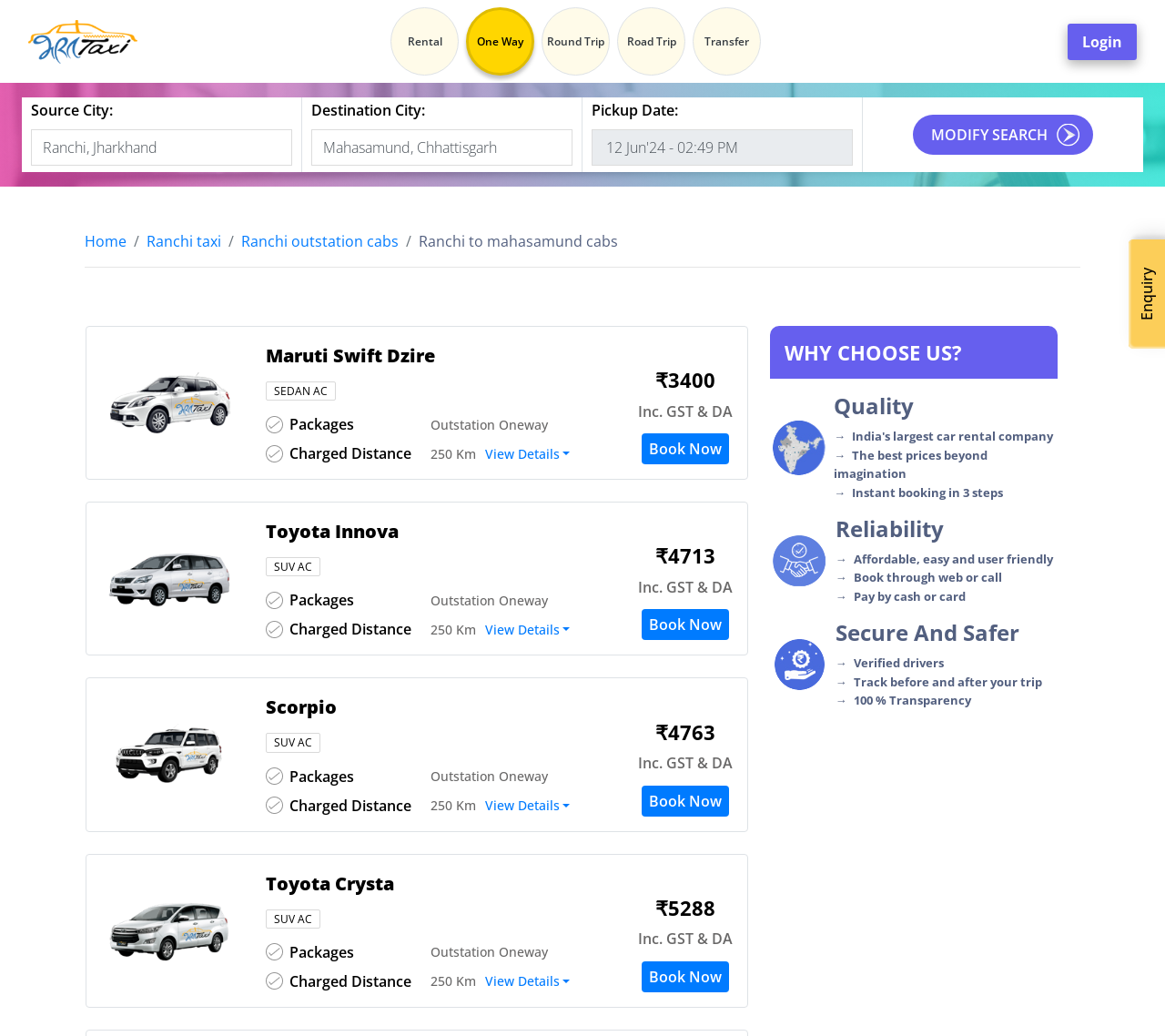Identify the bounding box for the given UI element using the description provided. Coordinates should be in the format (top-left x, top-left y, bottom-right x, bottom-right y) and must be between 0 and 1. Here is the description: Book Now

[0.551, 0.758, 0.626, 0.788]